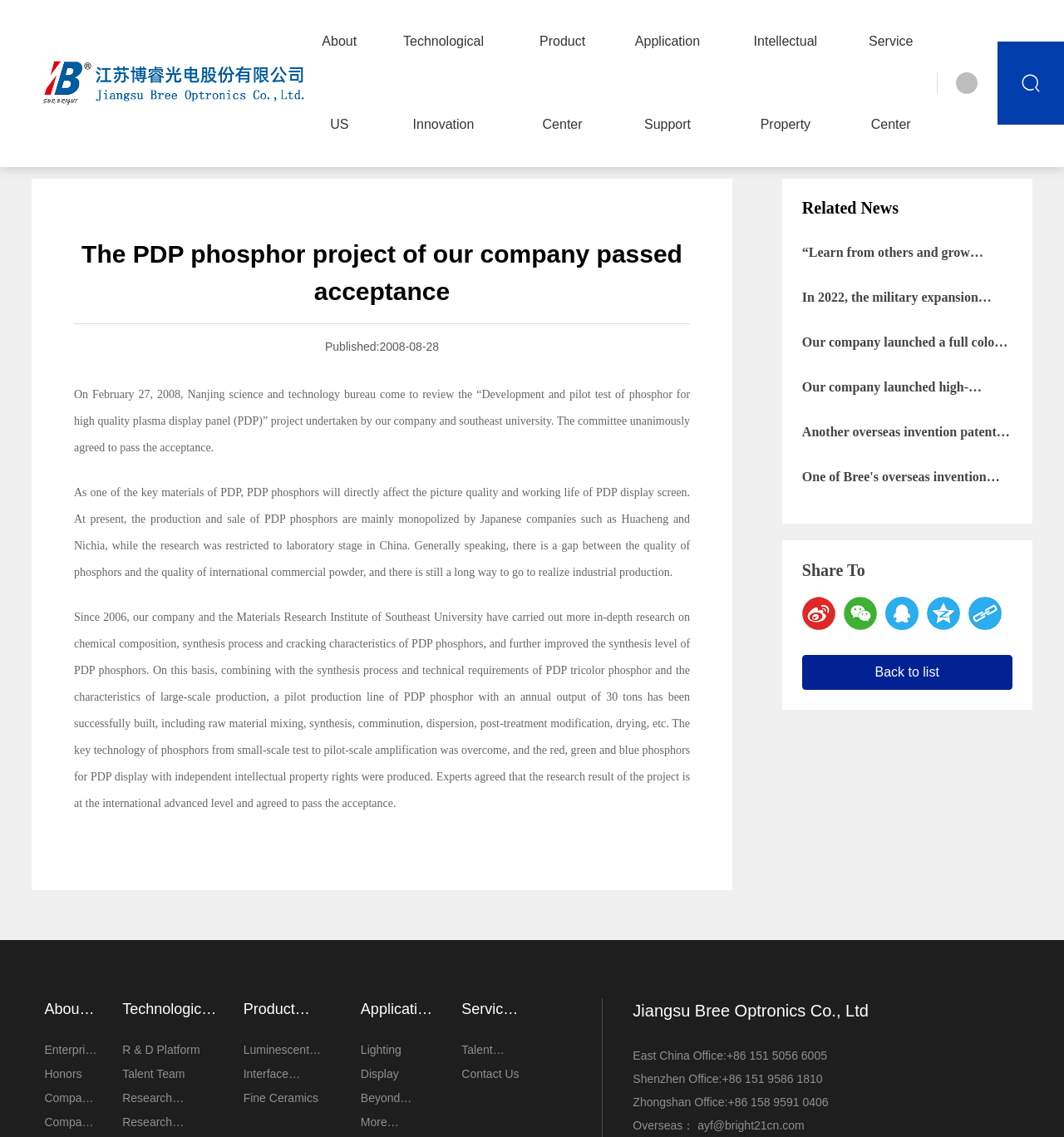Find and specify the bounding box coordinates that correspond to the clickable region for the instruction: "Click on 'News Center'".

[0.058, 0.081, 0.121, 0.098]